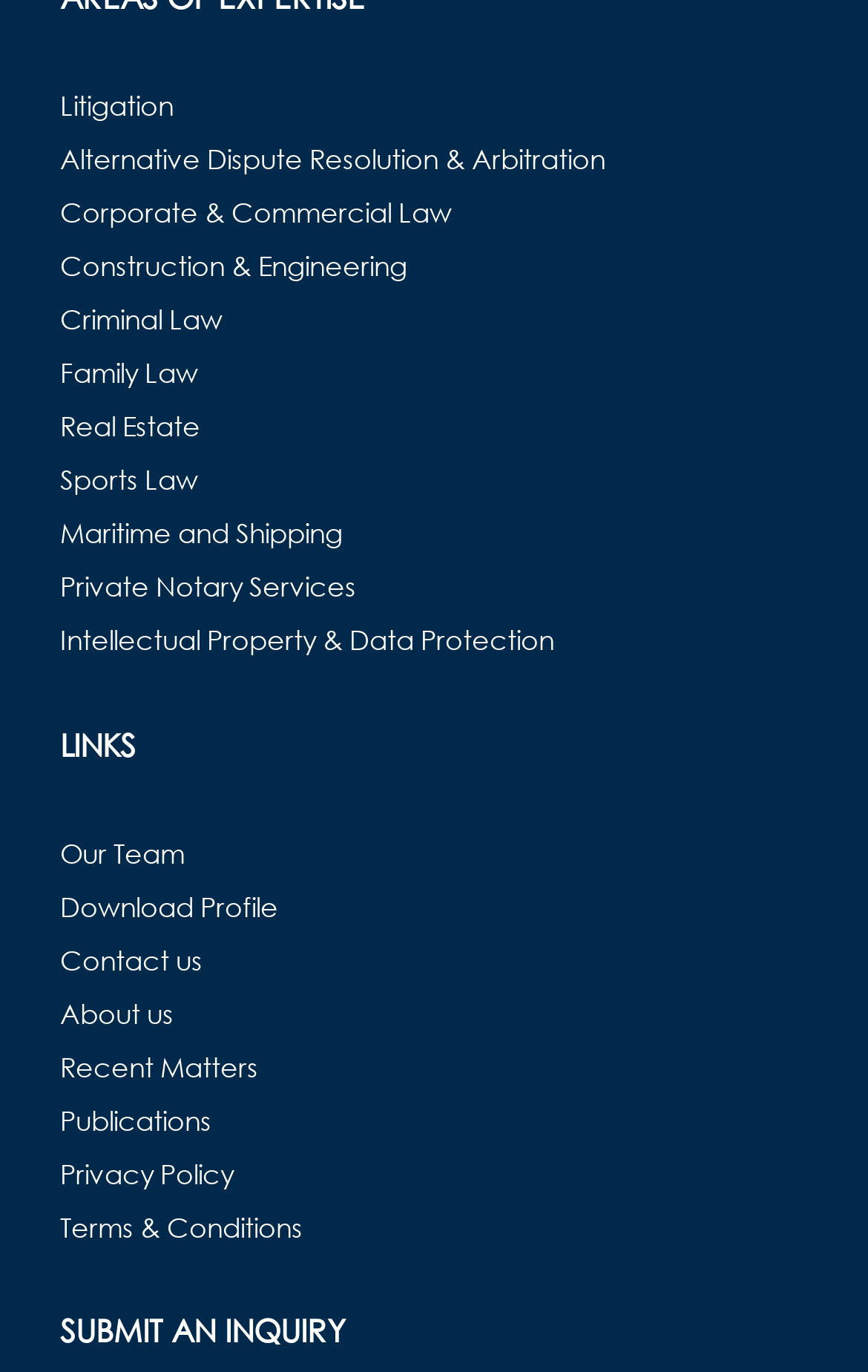What is the purpose of the 'SUBMIT AN INQUIRY' section?
Please give a detailed and thorough answer to the question, covering all relevant points.

The 'SUBMIT AN INQUIRY' section is likely a form or a link that allows users to submit an inquiry or send a message to the law firm, based on its location and heading on the webpage.